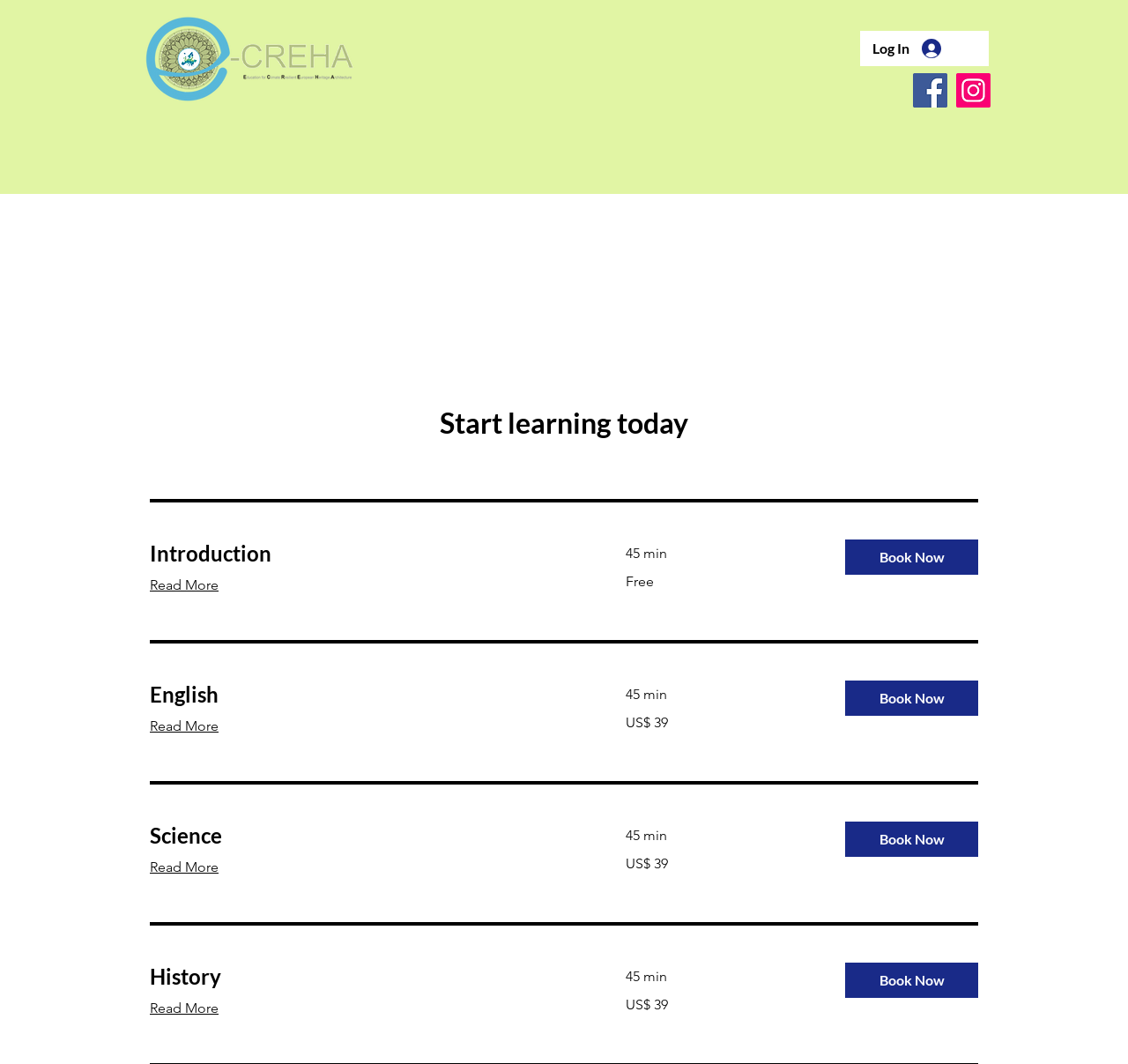Can you provide the bounding box coordinates for the element that should be clicked to implement the instruction: "Go to LOGICECOMMERCE.COM"?

None